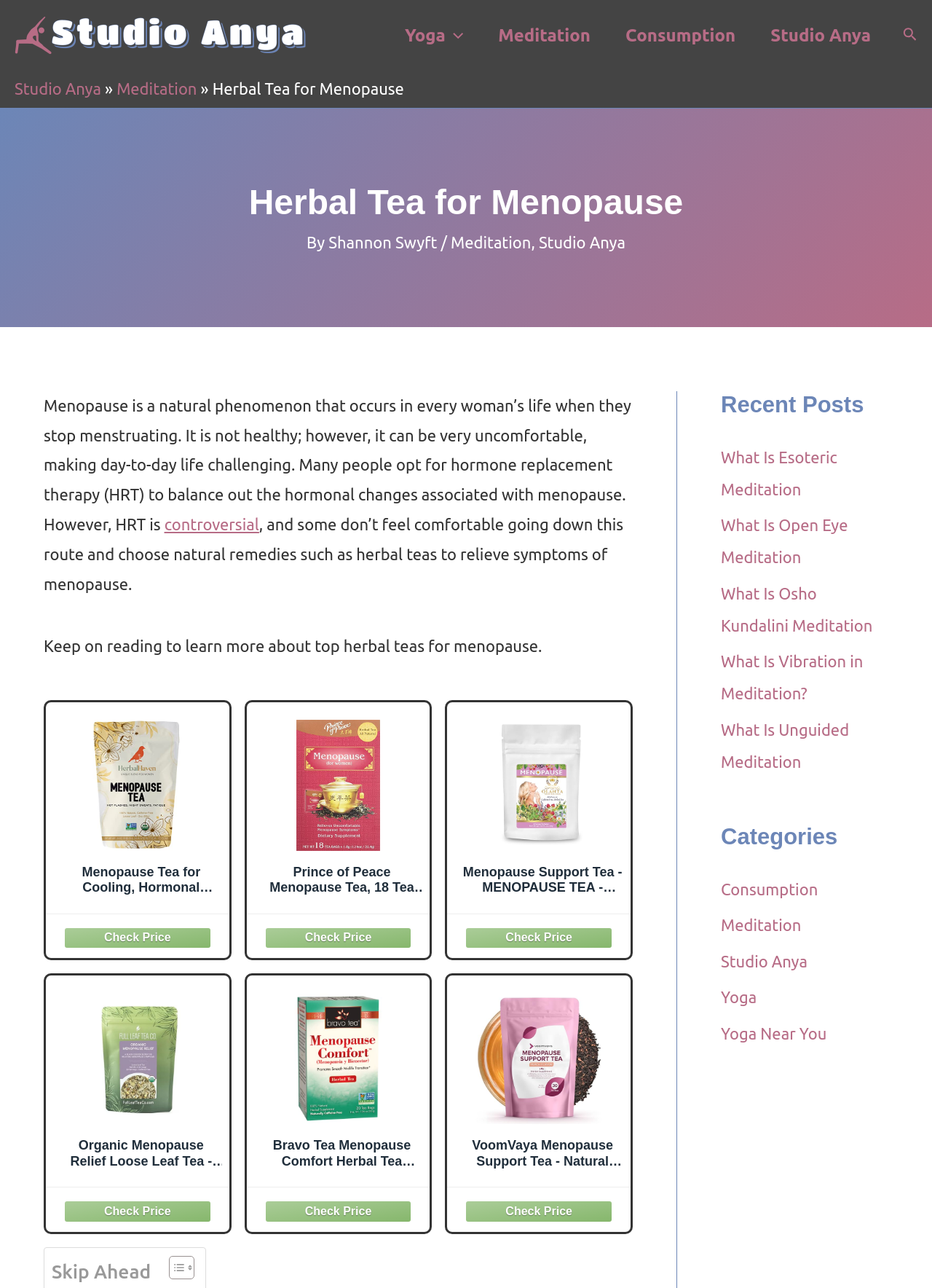Kindly determine the bounding box coordinates for the area that needs to be clicked to execute this instruction: "Open the 'Cart'".

None